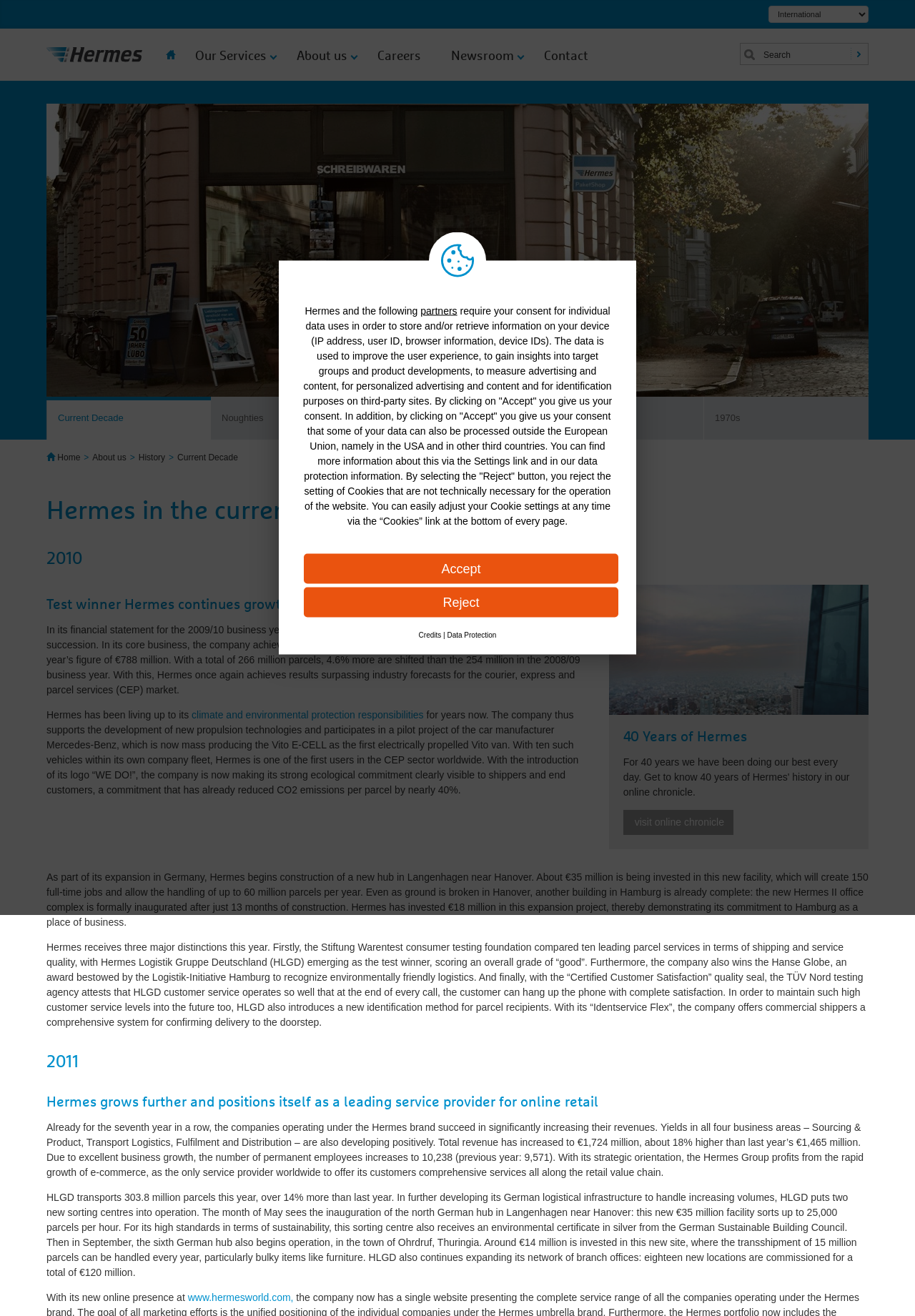Determine the bounding box coordinates for the area that should be clicked to carry out the following instruction: "Visit Newsroom".

[0.48, 0.036, 0.574, 0.051]